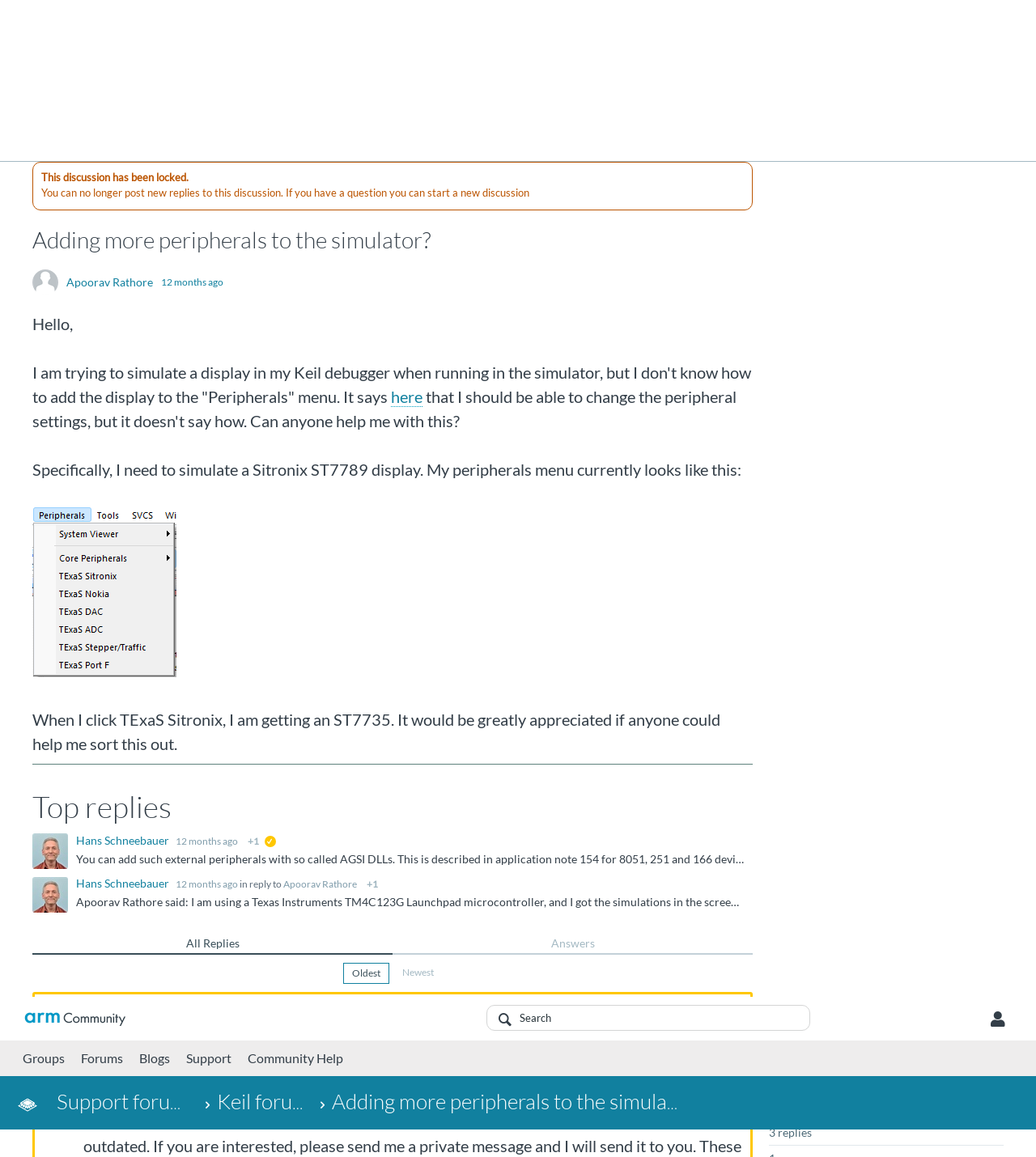Answer the following query with a single word or phrase:
What is the name of the forum?

Keil forum